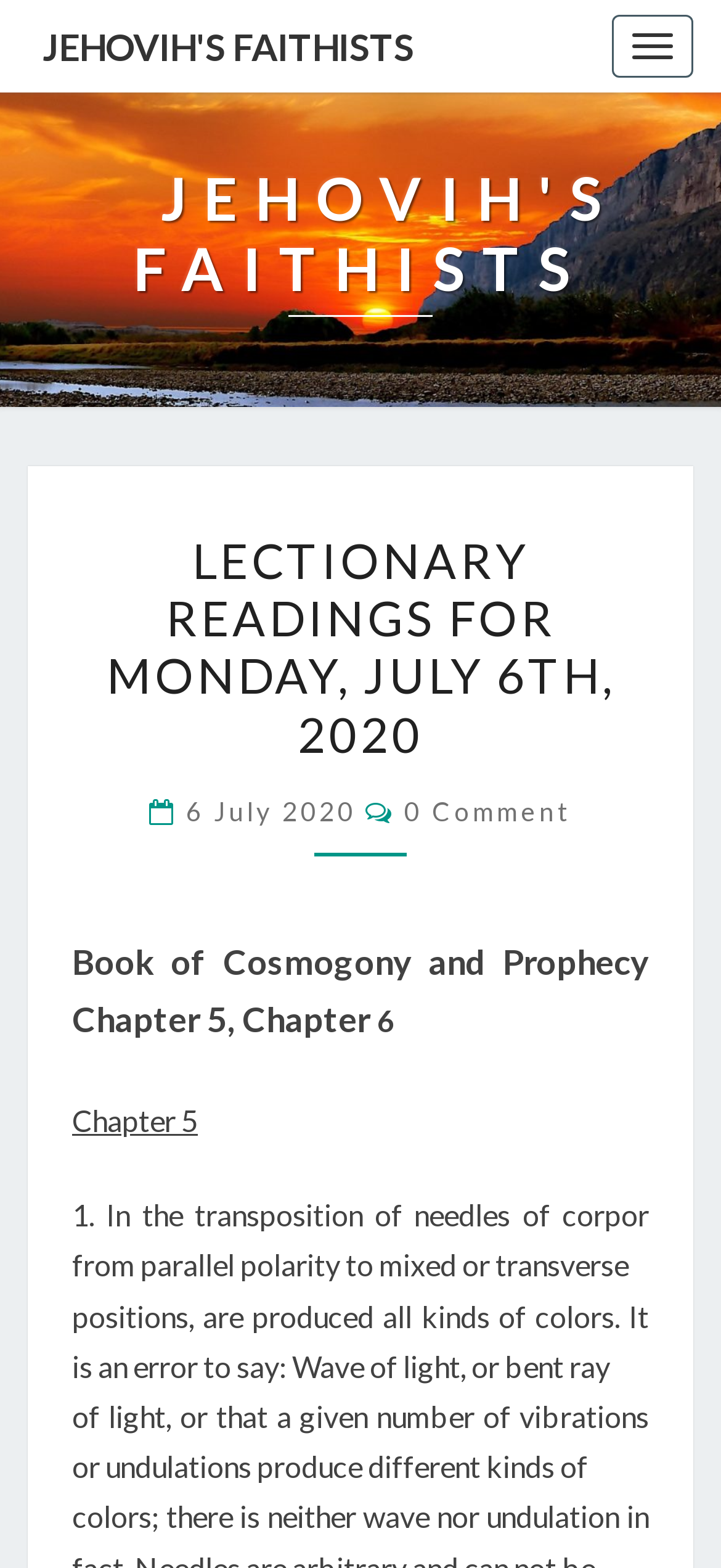Refer to the screenshot and give an in-depth answer to this question: What is the chapter being discussed?

I found the chapter number by reading the text 'Book of Cosmogony and Prophecy Chapter 5, Chapter' which is located in the middle of the webpage.